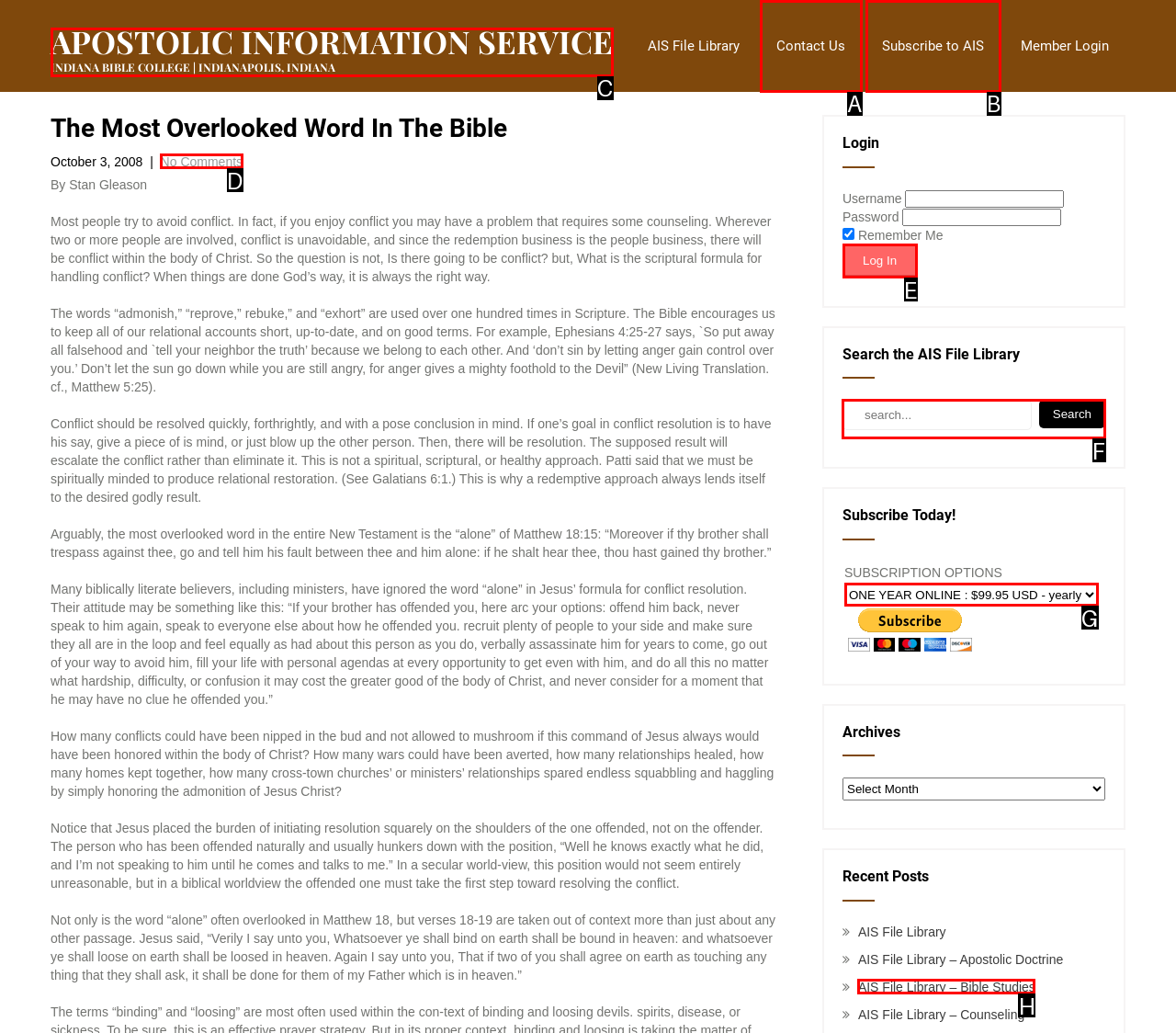Pick the right letter to click to achieve the task: Search the AIS File Library
Answer with the letter of the correct option directly.

F